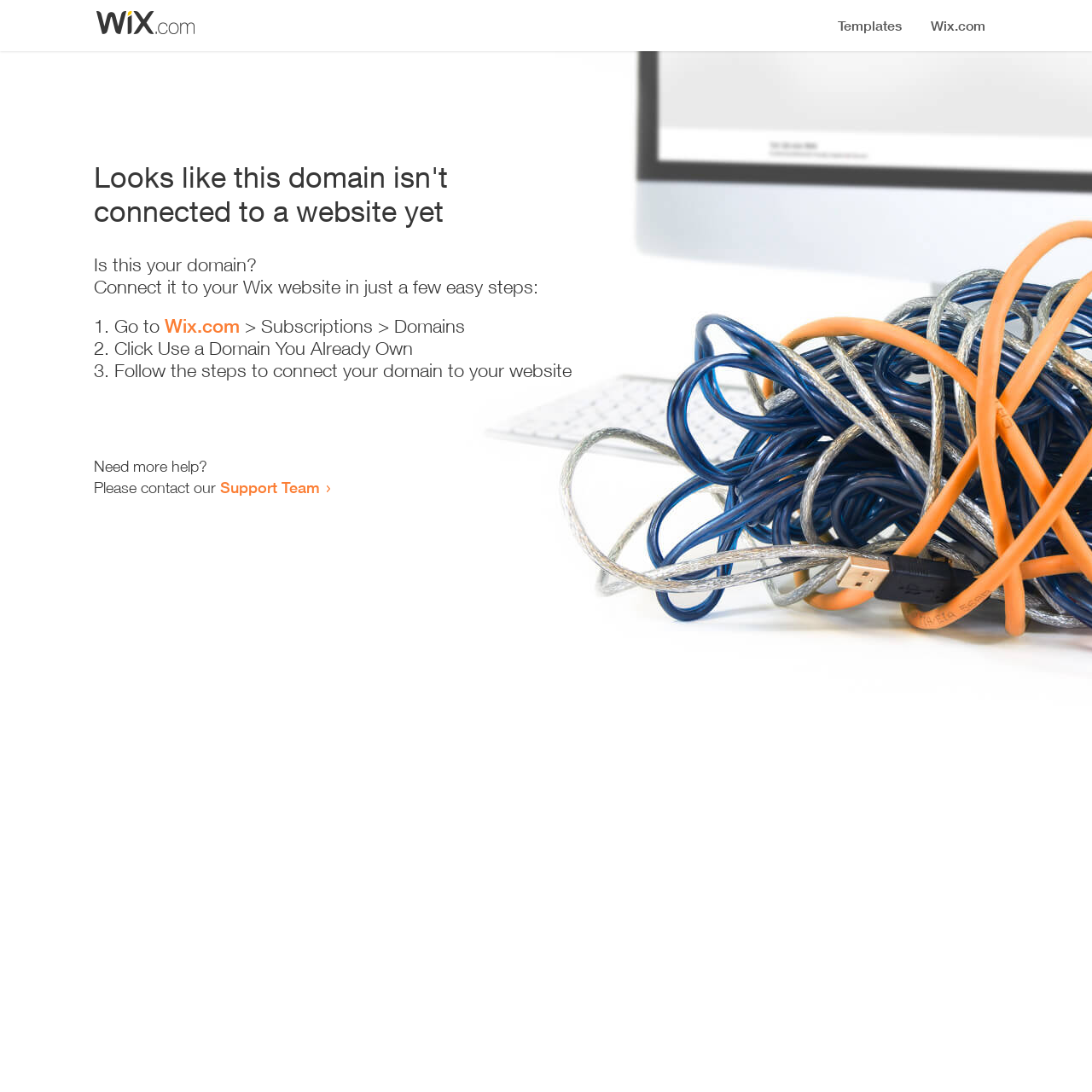Explain the webpage in detail.

The webpage appears to be an error page, indicating that a domain is not connected to a website yet. At the top, there is a small image, followed by a heading that states the error message. Below the heading, there is a series of instructions to connect the domain to a Wix website. The instructions are presented in a step-by-step format, with three numbered list items. Each list item contains a brief description of the action to take, with the second list item containing a link to Wix.com. 

To the right of the list items, there is a brief description of the action to take. The instructions are followed by a message asking if the user needs more help, and providing a link to the Support Team if they do. The overall layout is simple and easy to follow, with clear headings and concise text.